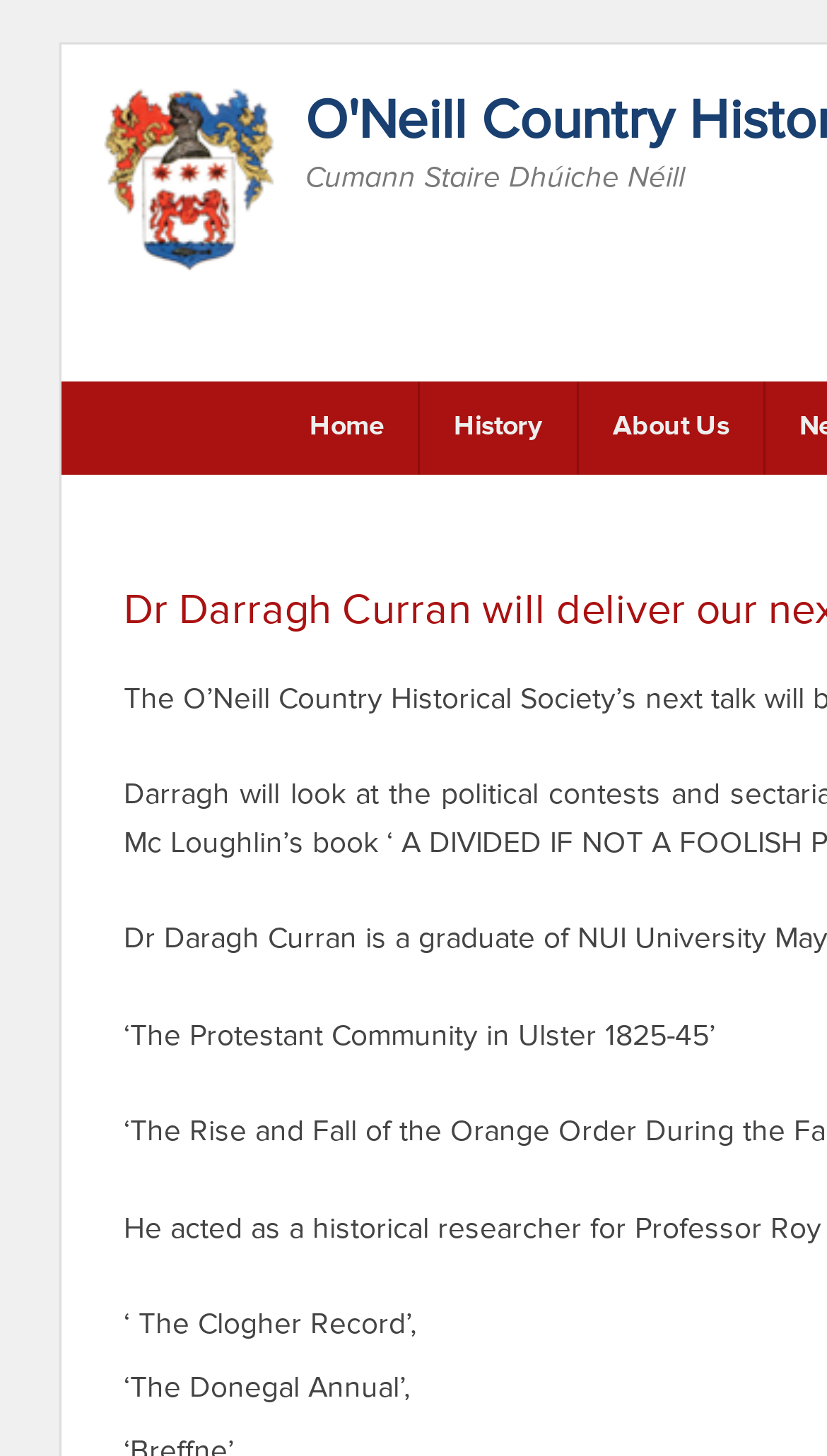Detail the webpage's structure and highlights in your description.

The webpage appears to be related to the O'Neill Country Historical Society. At the top, there is a logo image of the society, accompanied by a heading that reads "Cumann Staire Dhúiche Néill". Below this, there is a main menu section with links to "Home", "History", and "About Us".

The main content of the page is focused on an upcoming talk by Dr. Darragh Curran, with a heading that announces the event. The talk is scheduled to take place on Wednesday, 30th August 2023, at 8 pm at Benburb Priory.

On the left side of the page, there are three static text elements that seem to be related to publications or research topics. The first one reads "‘The Protestant Community in Ulster 1825-45’", the second one reads "‘The Clogher Record’", and the third one reads "‘The Donegal Annual’". These texts are positioned below the main menu section and above the talk announcement.